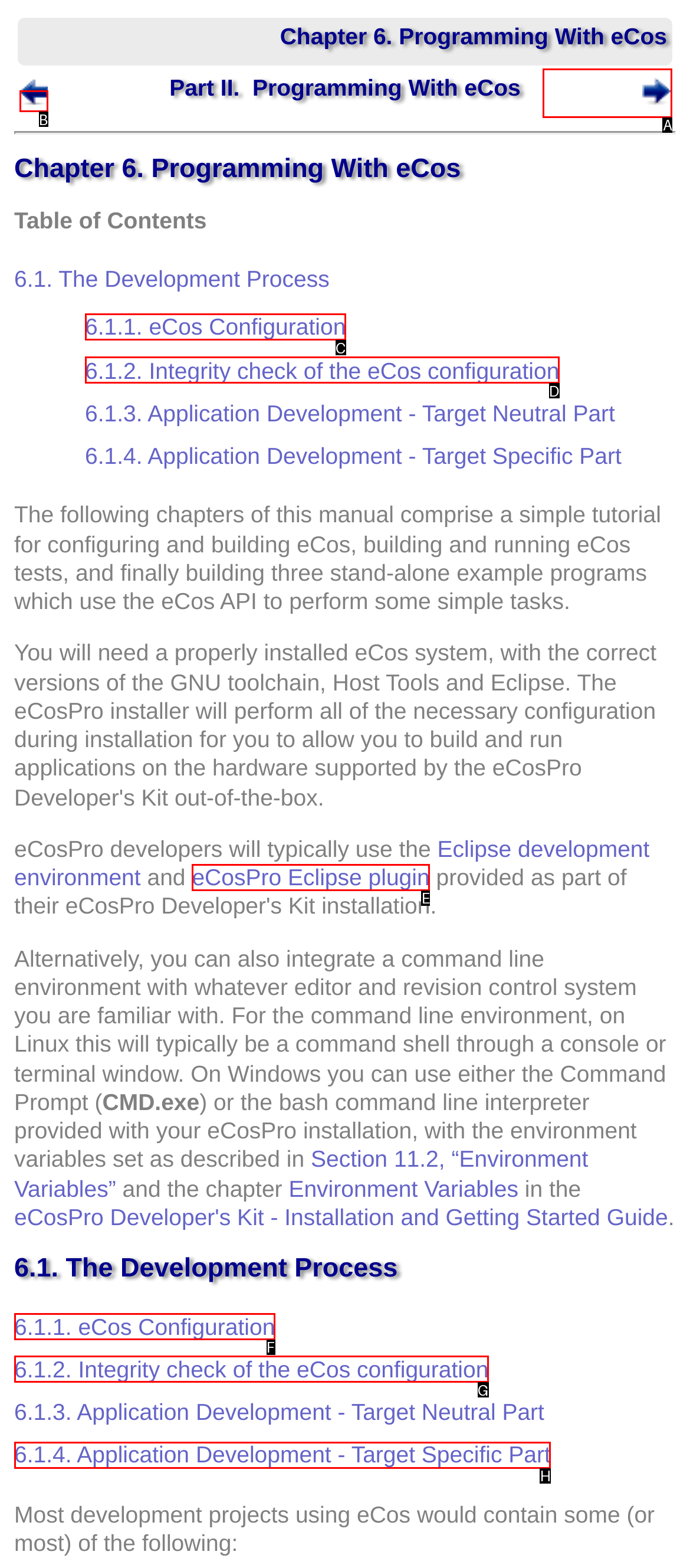From the given choices, which option should you click to complete this task: Click the 'Next' link? Answer with the letter of the correct option.

A